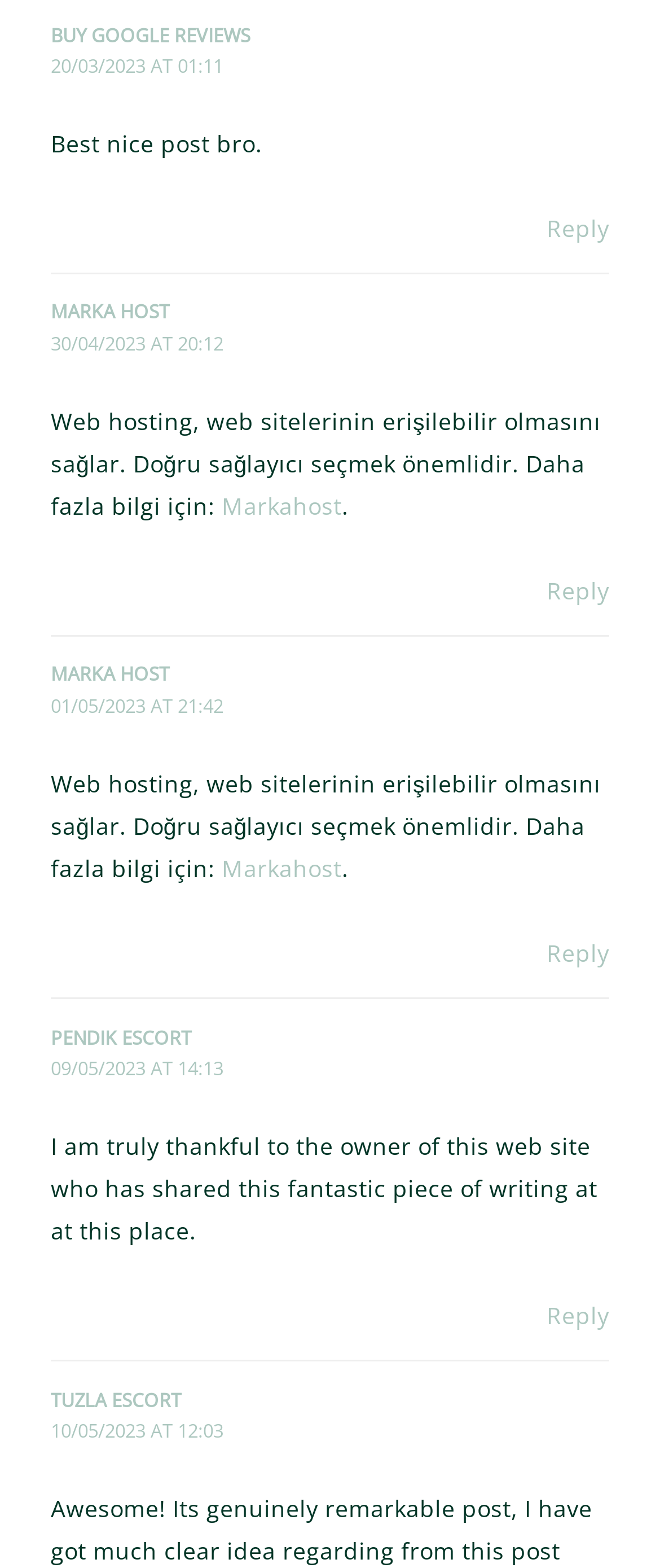What is the text of the first static text element?
Refer to the screenshot and answer in one word or phrase.

Best nice post bro.